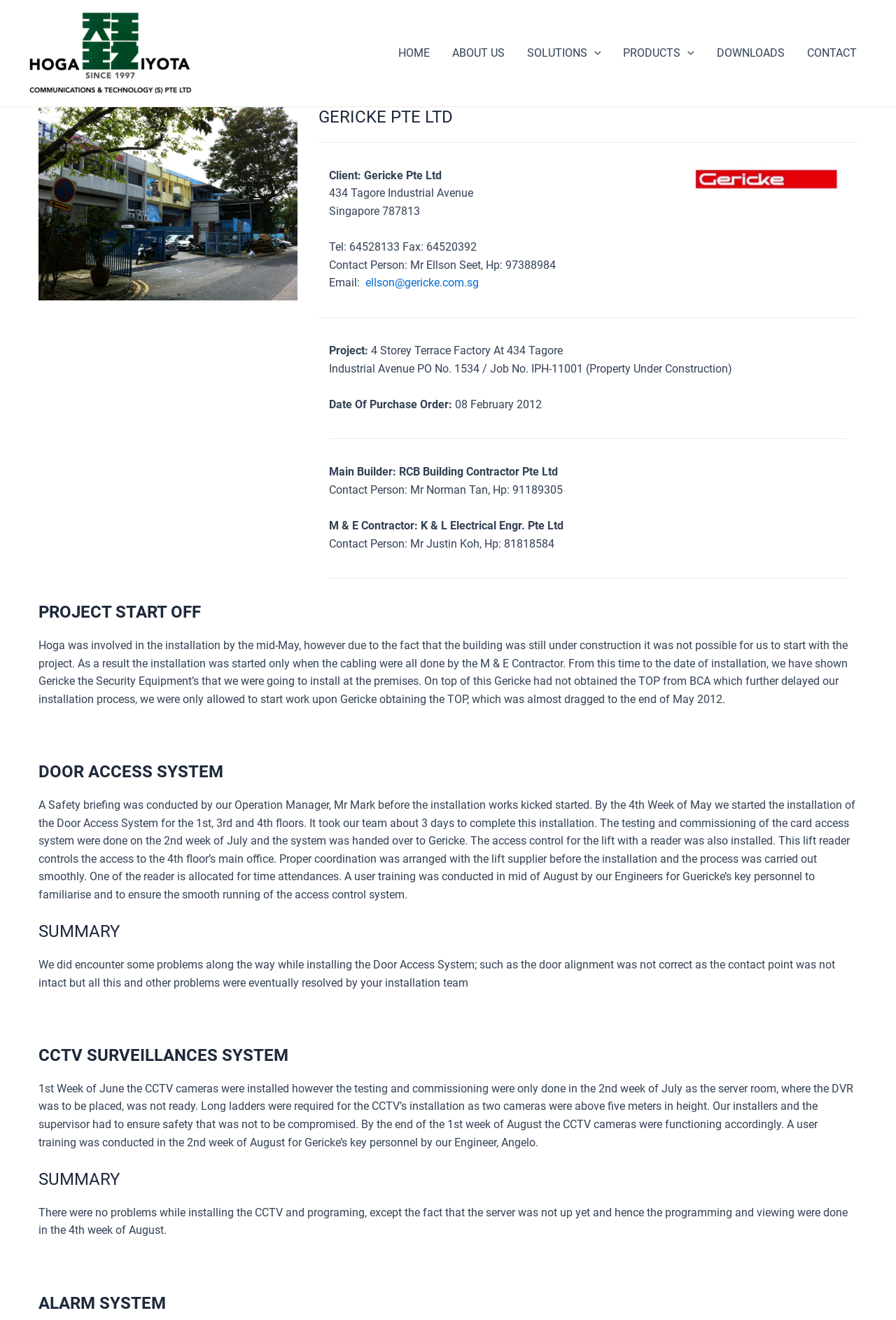Please identify the bounding box coordinates of the clickable region that I should interact with to perform the following instruction: "Click HOME". The coordinates should be expressed as four float numbers between 0 and 1, i.e., [left, top, right, bottom].

[0.432, 0.019, 0.492, 0.062]